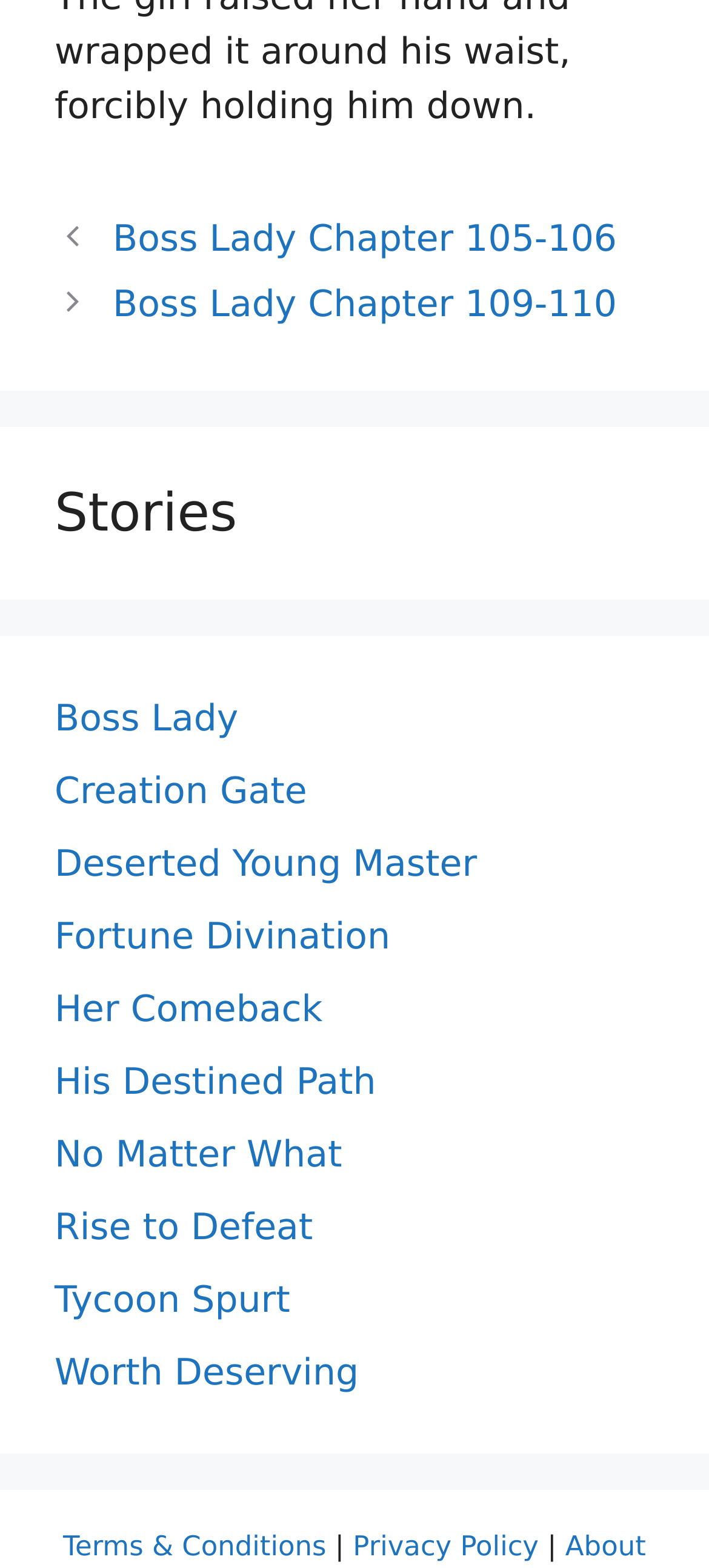Find the bounding box coordinates for the element that must be clicked to complete the instruction: "go to Fortune Divination". The coordinates should be four float numbers between 0 and 1, indicated as [left, top, right, bottom].

[0.077, 0.582, 0.551, 0.61]